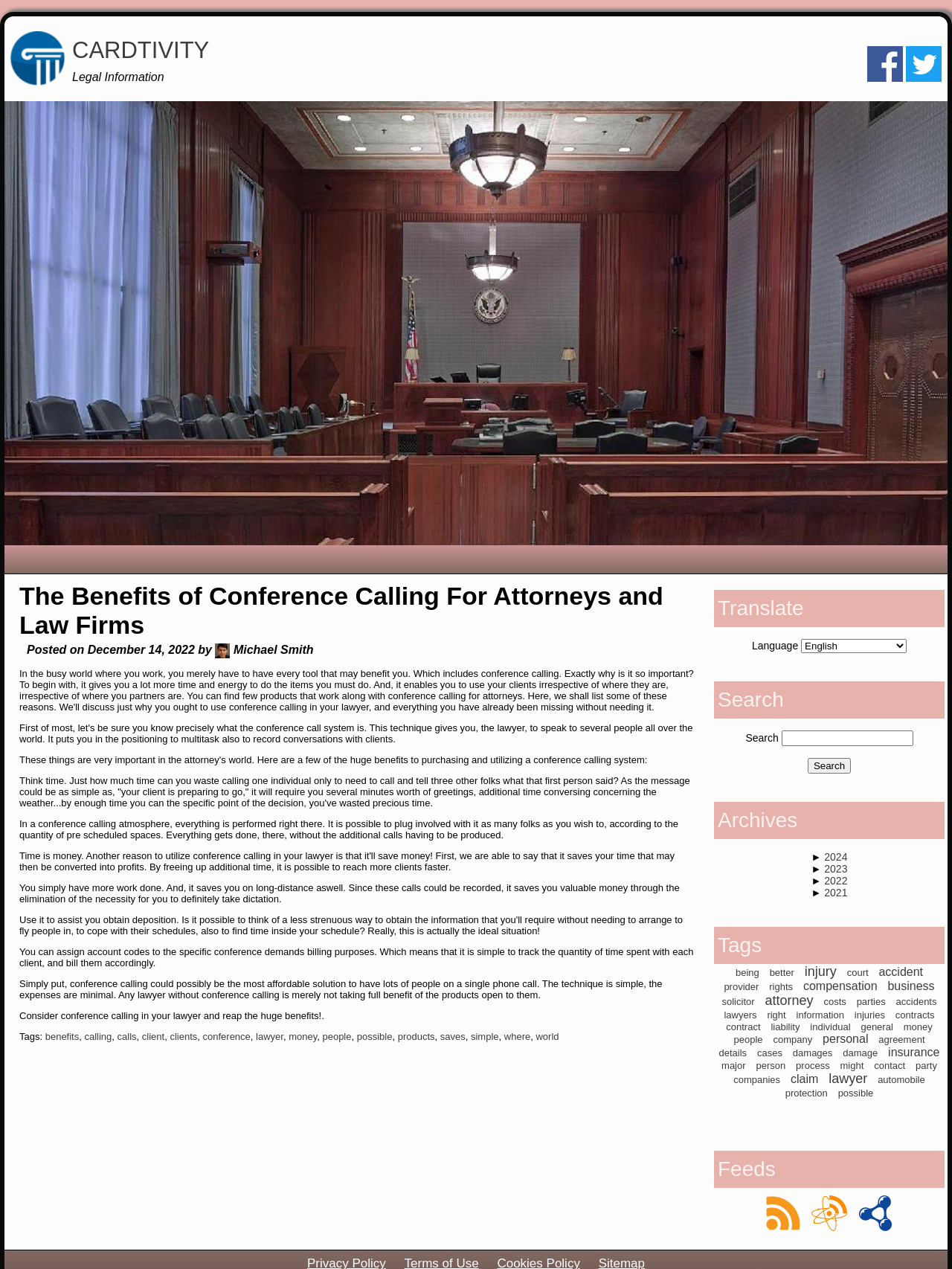What is the purpose of assigning account codes to conference calls?
Based on the image, answer the question with as much detail as possible.

According to the article, assigning account codes to conference calls is for billing purposes, which allows lawyers to track the time spent with each client and bill them accordingly.